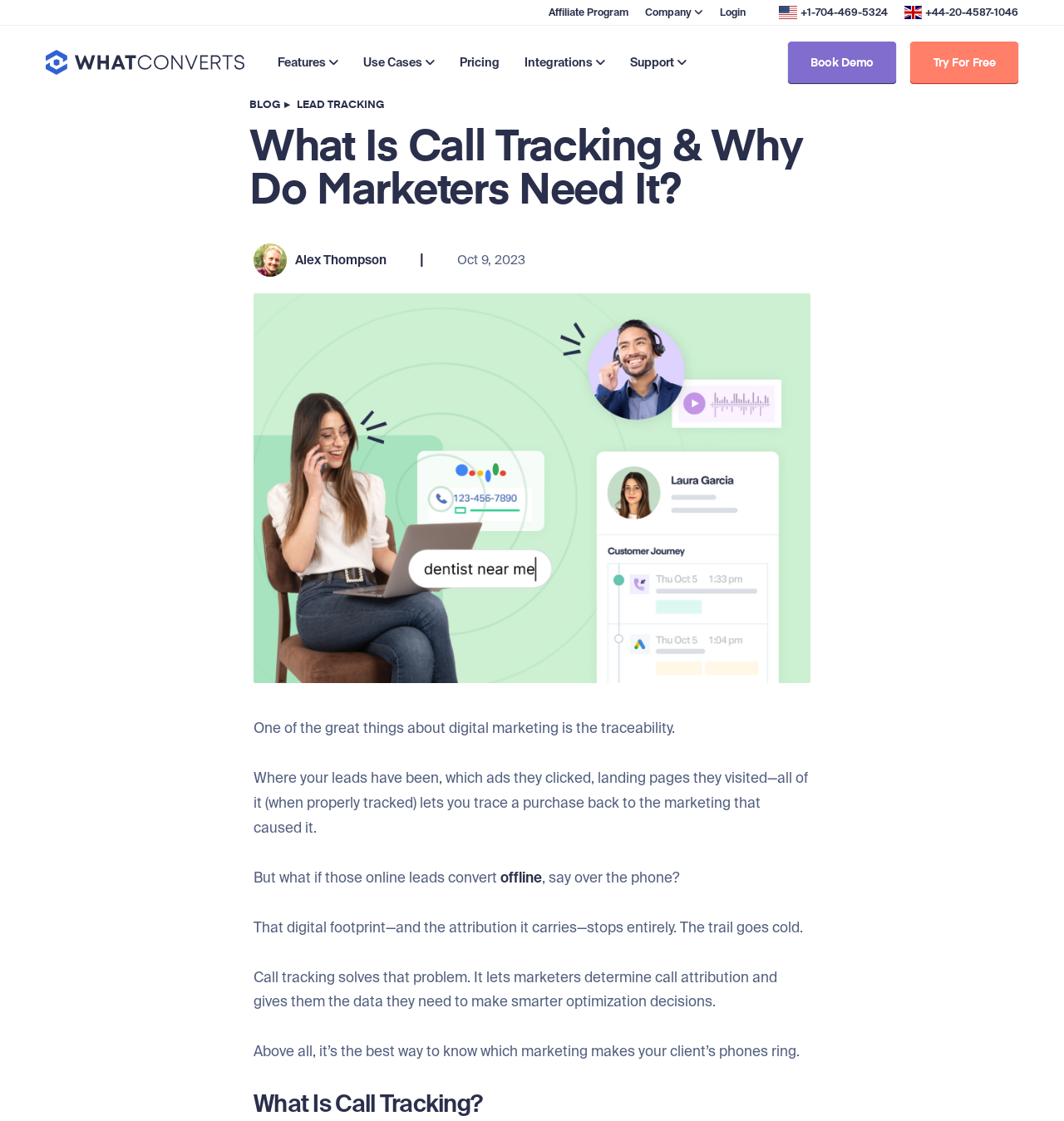What is the topic of the blog post?
Identify the answer in the screenshot and reply with a single word or phrase.

Call tracking